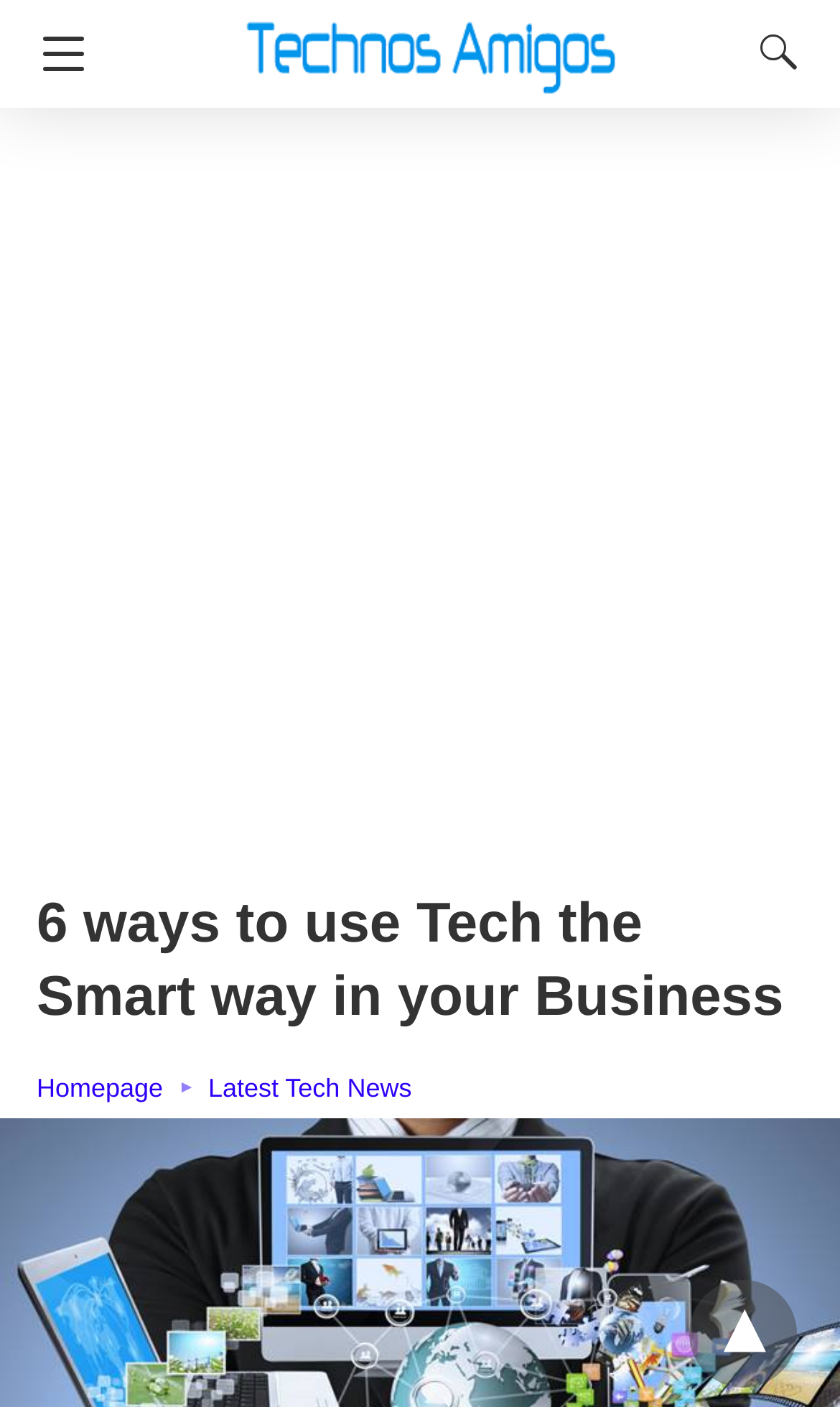Give a concise answer using one word or a phrase to the following question:
What is the purpose of the region below the navigation buttons?

Advertisement